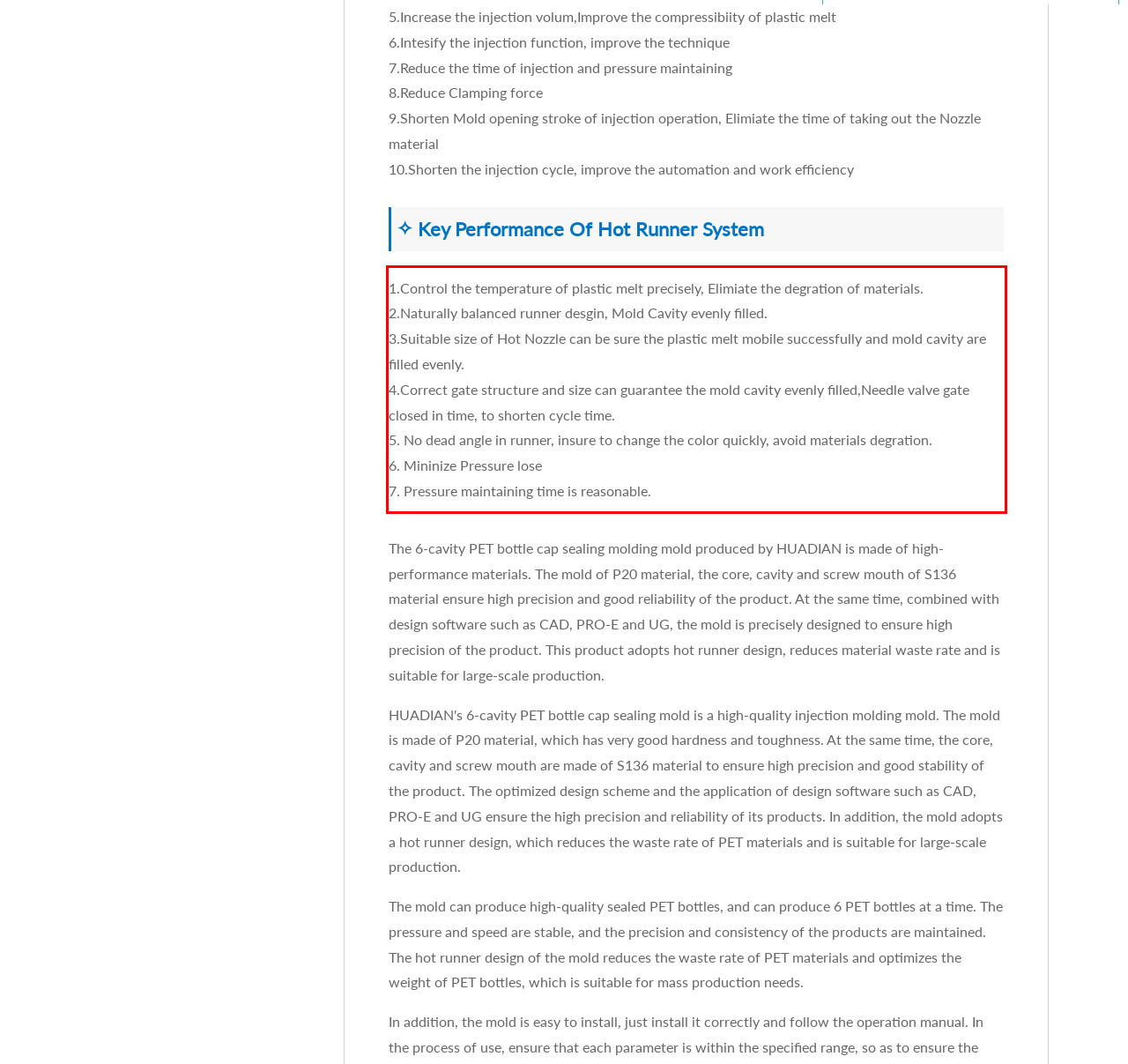Within the provided webpage screenshot, find the red rectangle bounding box and perform OCR to obtain the text content.

1.Control the temperature of plastic melt precisely, Elimiate the degration of materials. 2.Naturally balanced runner desgin, Mold Cavity evenly filled. 3.Suitable size of Hot Nozzle can be sure the plastic melt mobile successfully and mold cavity are filled evenly. 4.Correct gate structure and size can guarantee the mold cavity evenly filled,Needle valve gate closed in time, to shorten cycle time. 5. No dead angle in runner, insure to change the color quickly, avoid materials degration. 6. Mininize Pressure lose 7. Pressure maintaining time is reasonable.